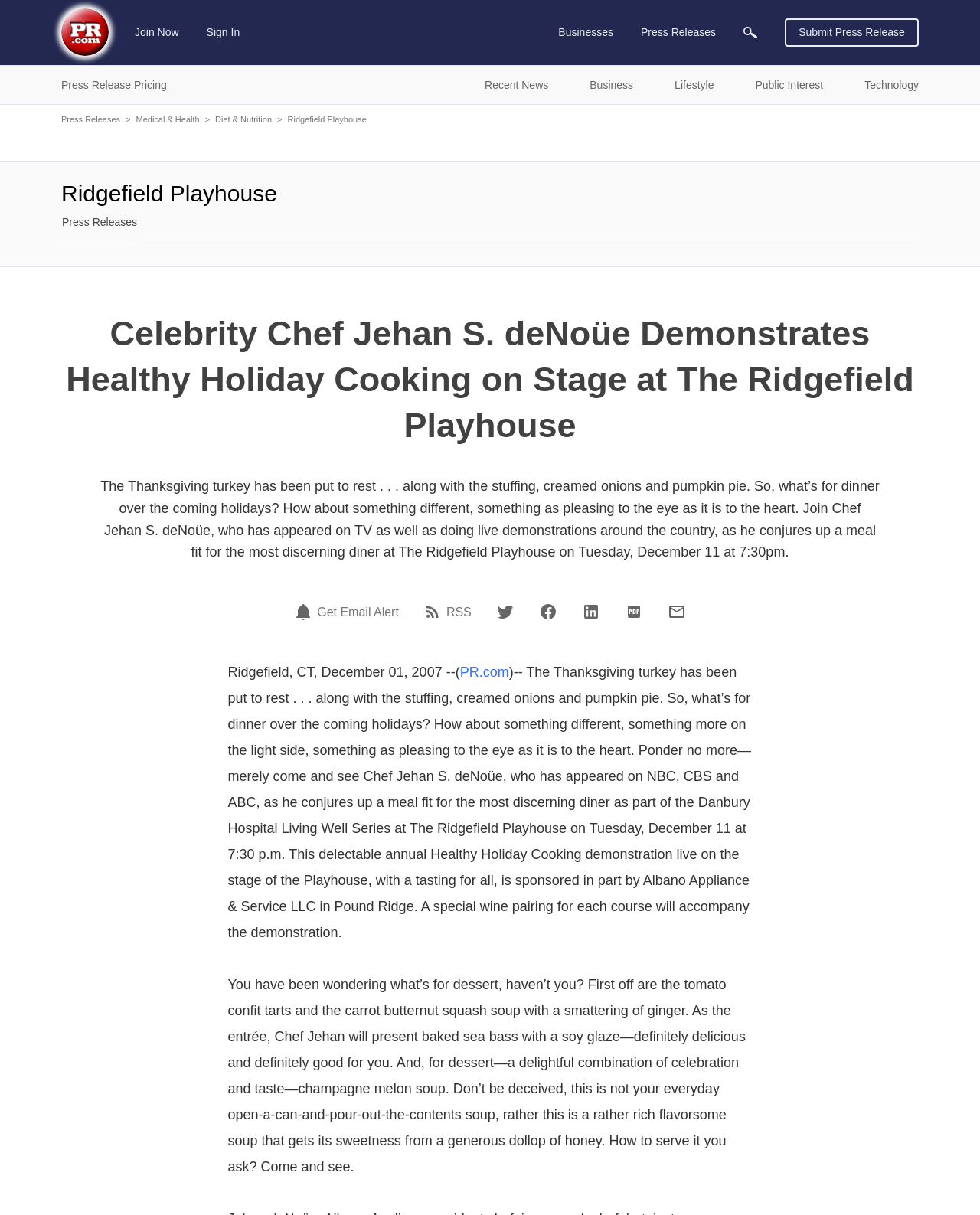Please predict the bounding box coordinates of the element's region where a click is necessary to complete the following instruction: "Submit a press release". The coordinates should be represented by four float numbers between 0 and 1, i.e., [left, top, right, bottom].

[0.801, 0.015, 0.938, 0.038]